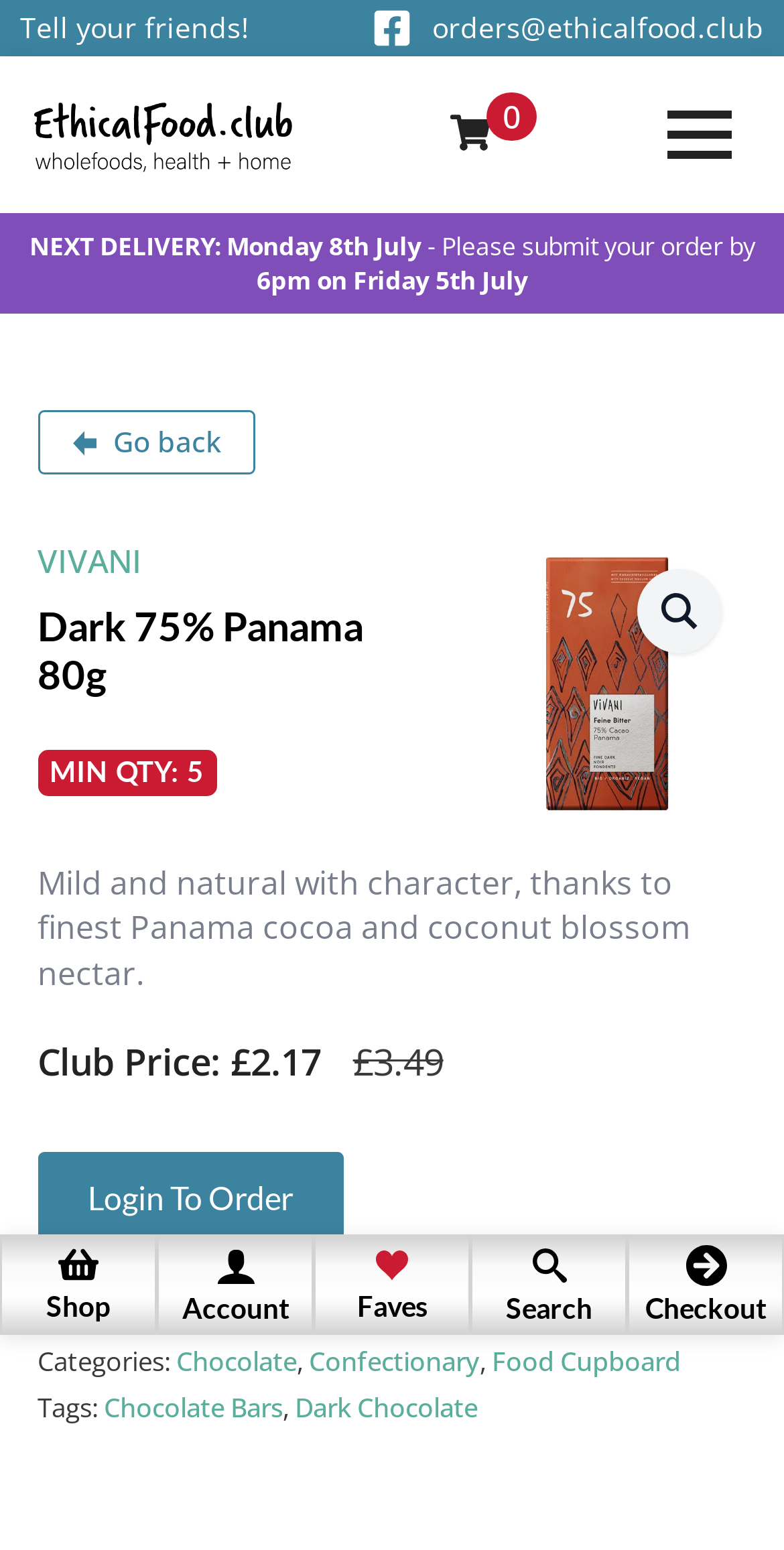Find the bounding box coordinates of the area that needs to be clicked in order to achieve the following instruction: "Open the menu". The coordinates should be specified as four float numbers between 0 and 1, i.e., [left, top, right, bottom].

[0.826, 0.066, 0.959, 0.108]